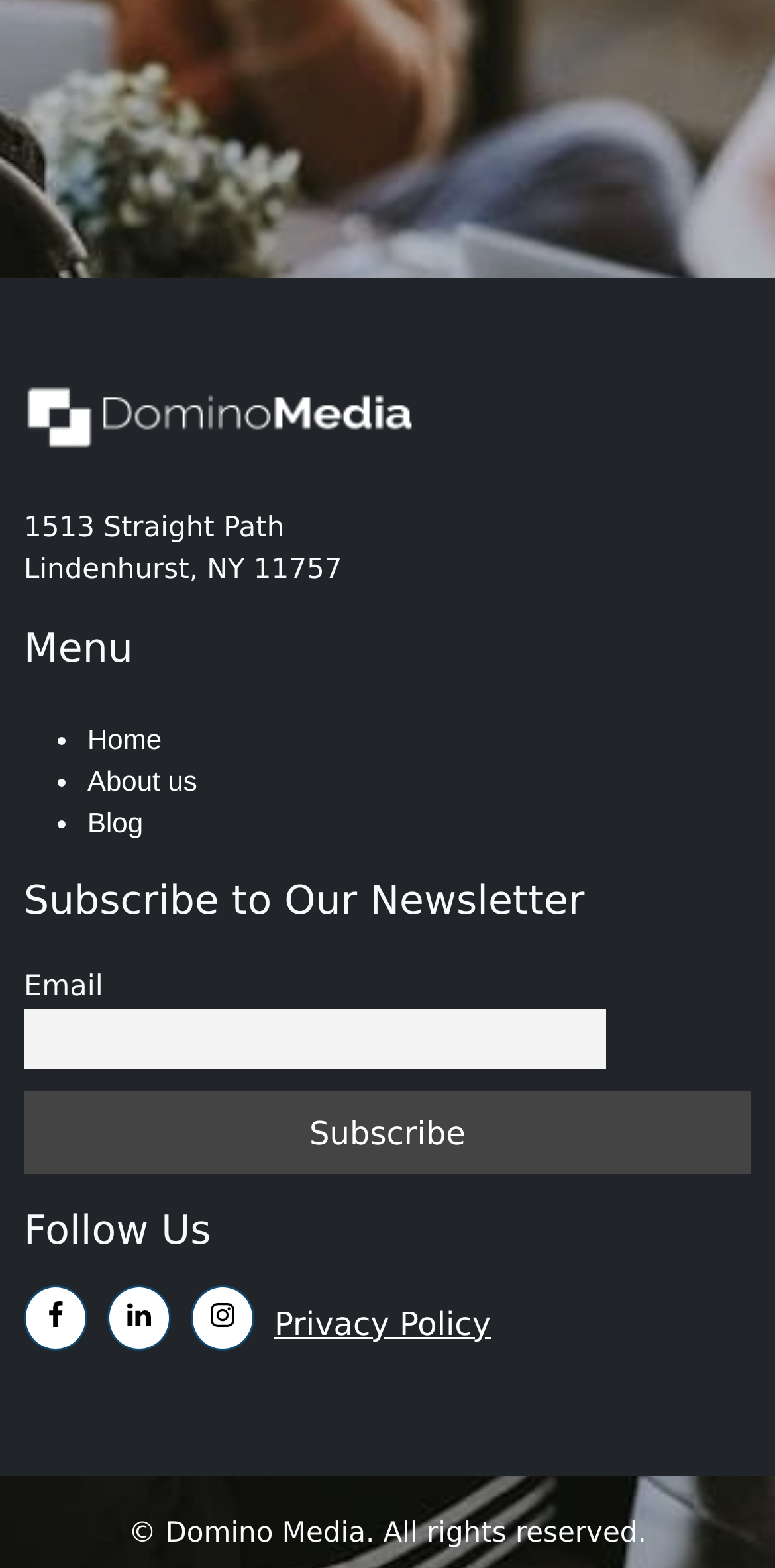Please answer the following question using a single word or phrase: 
What is the purpose of the textbox?

To enter email